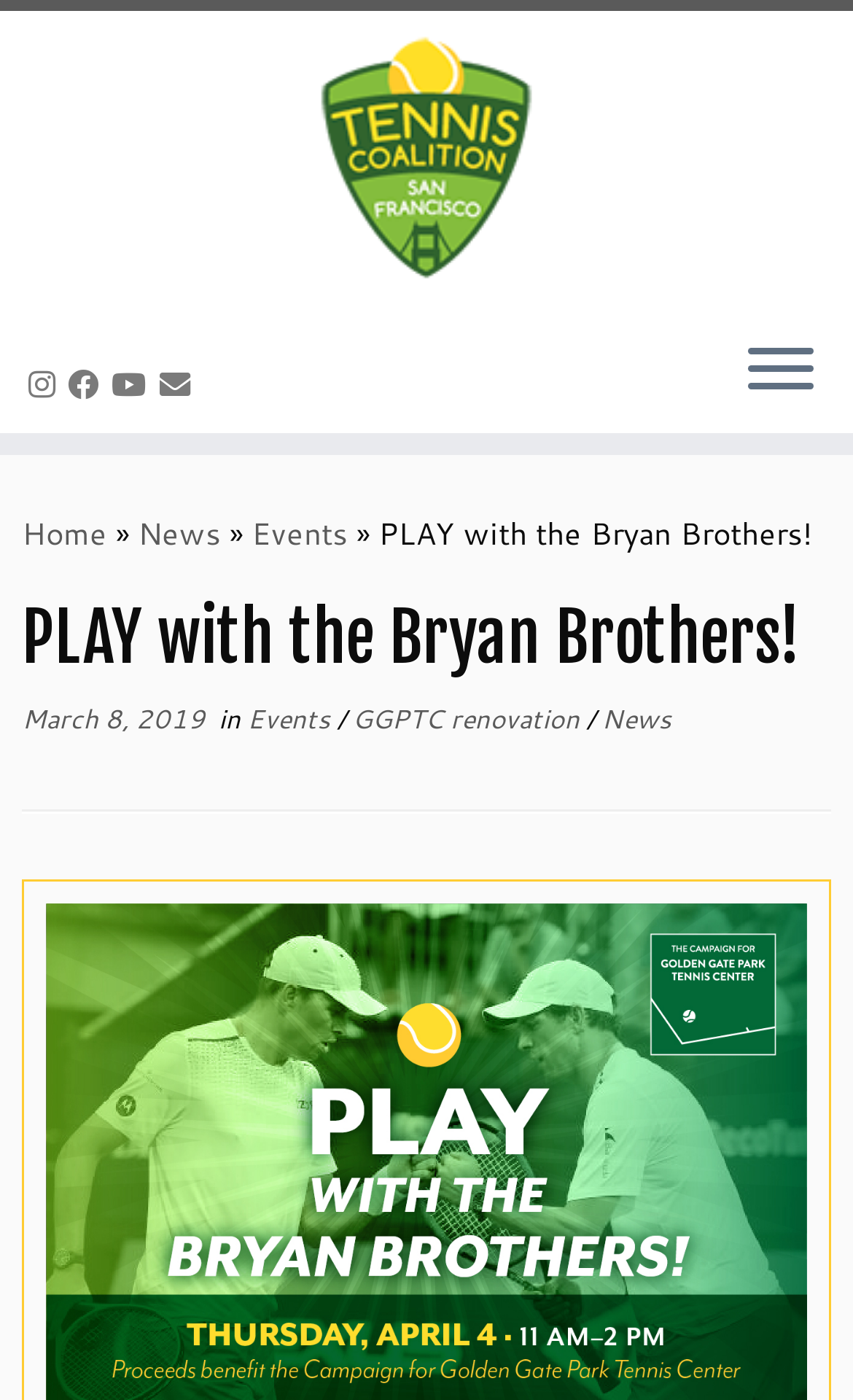Identify the bounding box coordinates of the element to click to follow this instruction: 'View the event on March 8, 2019'. Ensure the coordinates are four float values between 0 and 1, provided as [left, top, right, bottom].

[0.026, 0.5, 0.241, 0.526]